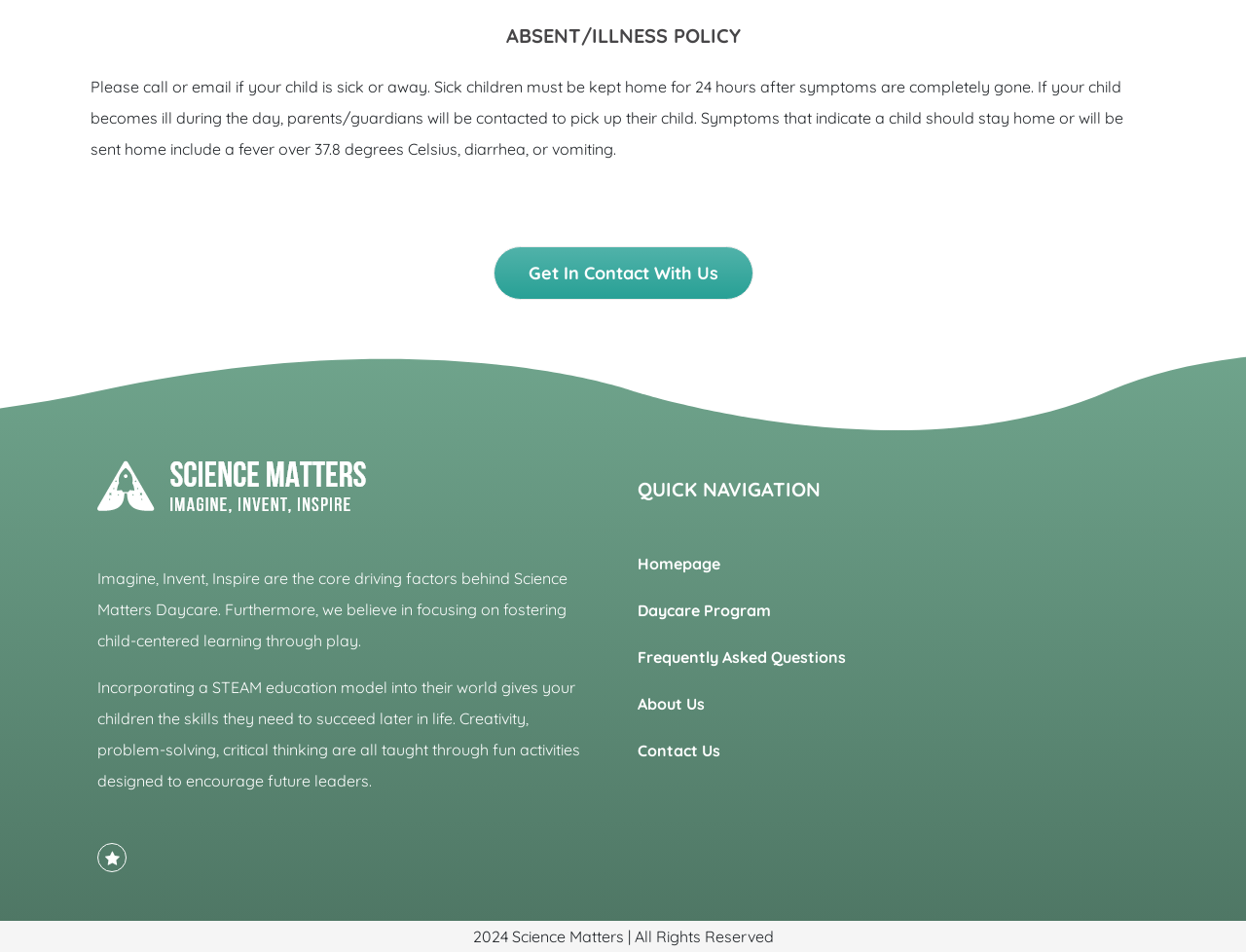Examine the screenshot and answer the question in as much detail as possible: What is the core driving factor of Science Matters Daycare?

The webpage mentions that Imagine, Invent, Inspire are the core driving factors behind Science Matters Daycare, which focuses on fostering child-centered learning through play.